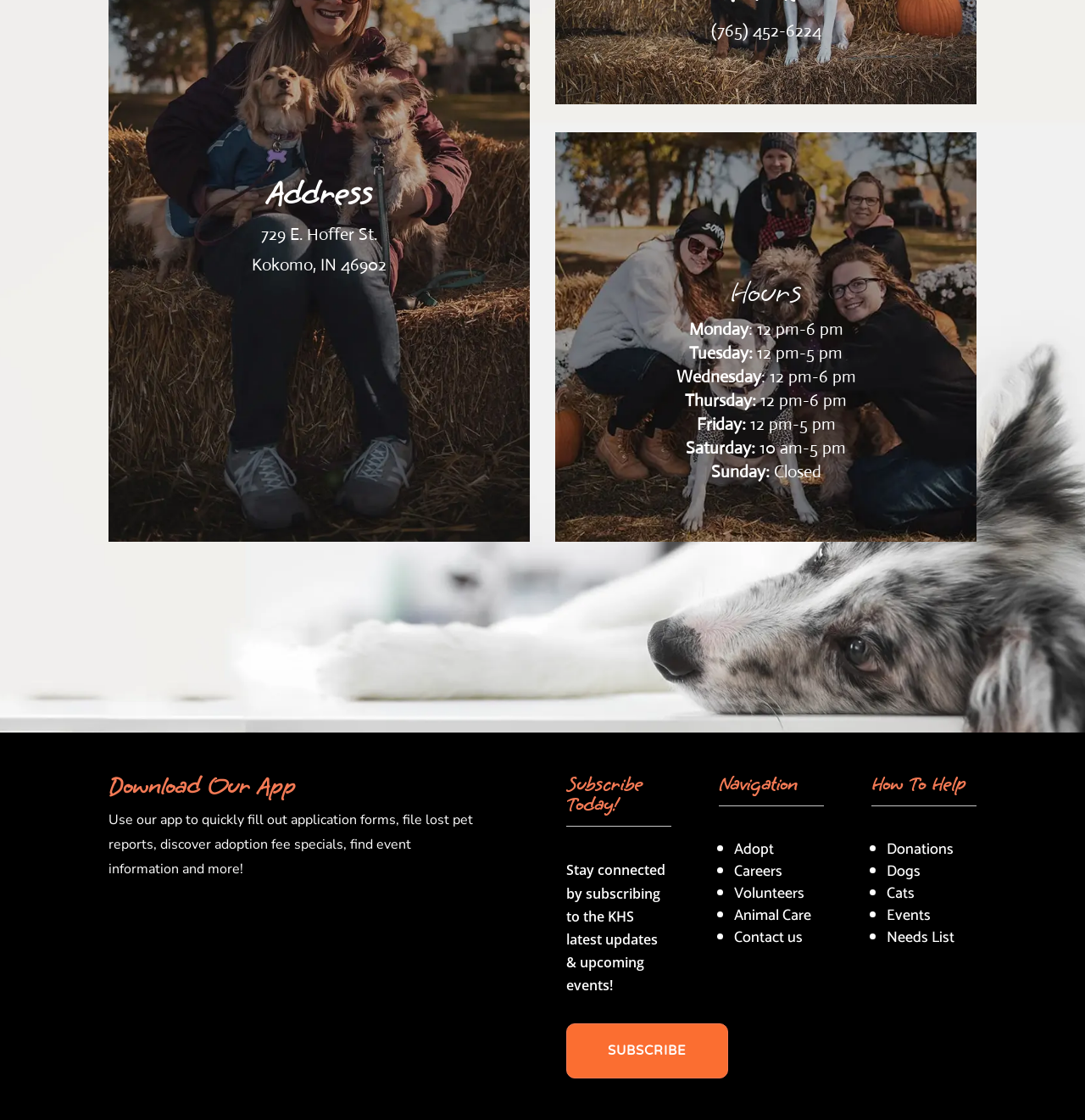Using the details from the image, please elaborate on the following question: What is one way to help the Kokomo Humane Society?

I found this information by looking at the list of links under the 'How To Help' heading, which includes a link to 'Donations', indicating that making a donation is one way to help the organization.